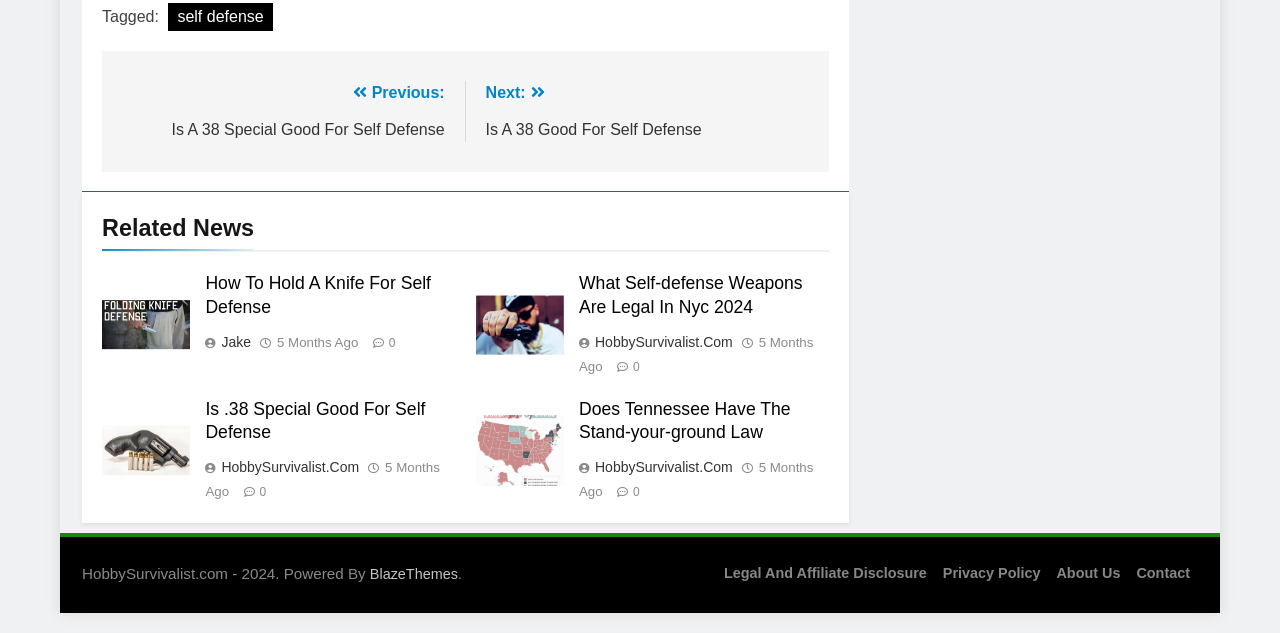Determine the bounding box coordinates of the clickable element necessary to fulfill the instruction: "Check 'Is.38 Special Good For Self Defense' post". Provide the coordinates as four float numbers within the 0 to 1 range, i.e., [left, top, right, bottom].

[0.16, 0.63, 0.332, 0.699]